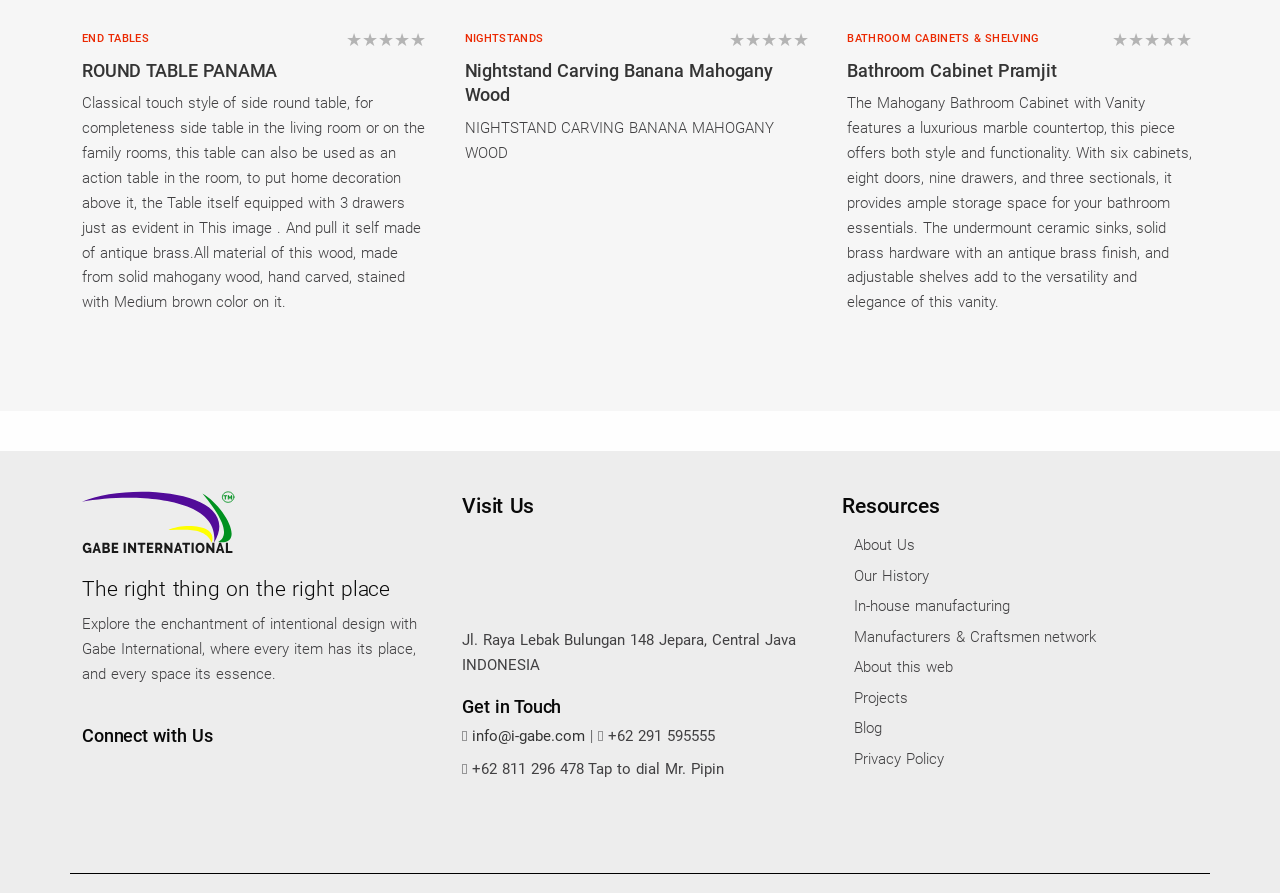For the given element description Nightstands, determine the bounding box coordinates of the UI element. The coordinates should follow the format (top-left x, top-left y, bottom-right x, bottom-right y) and be within the range of 0 to 1.

[0.363, 0.036, 0.424, 0.051]